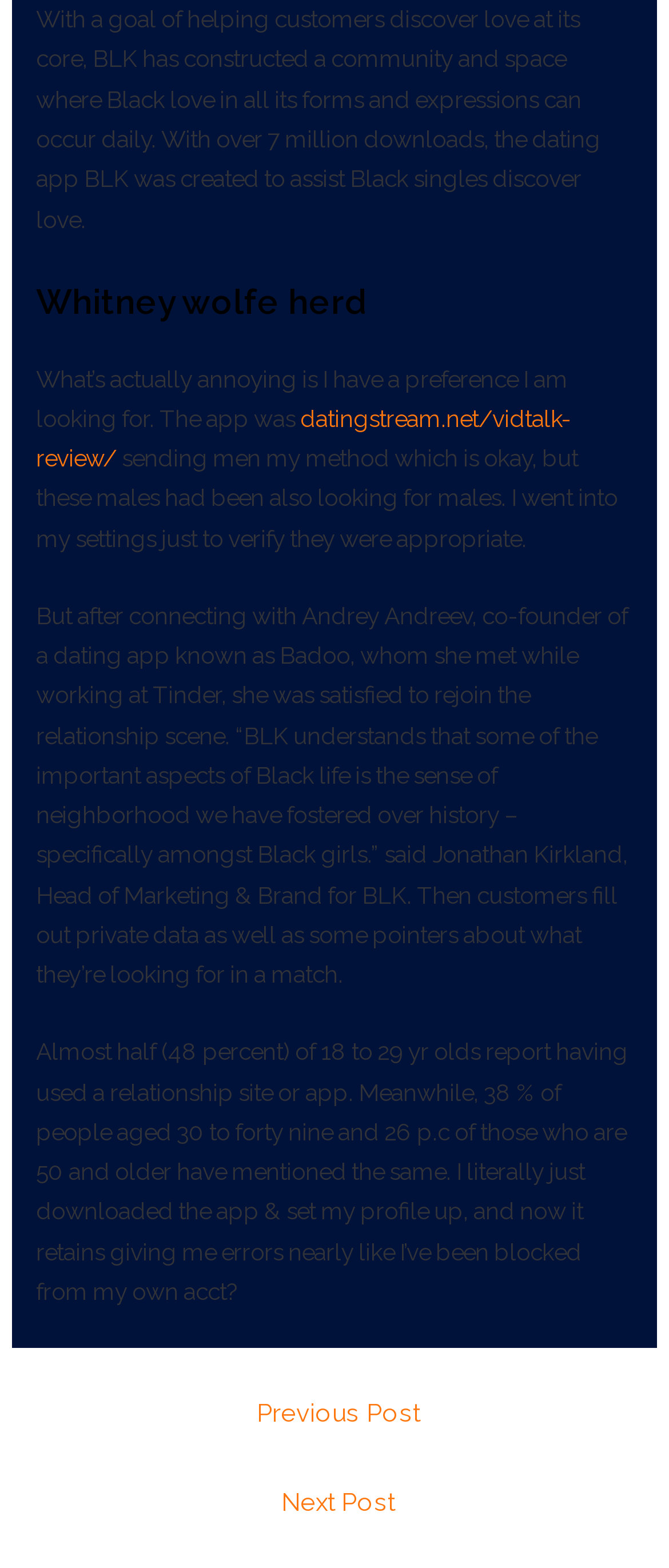Please respond to the question with a concise word or phrase:
What percentage of 18 to 29-year-olds use dating sites or apps?

48 percent